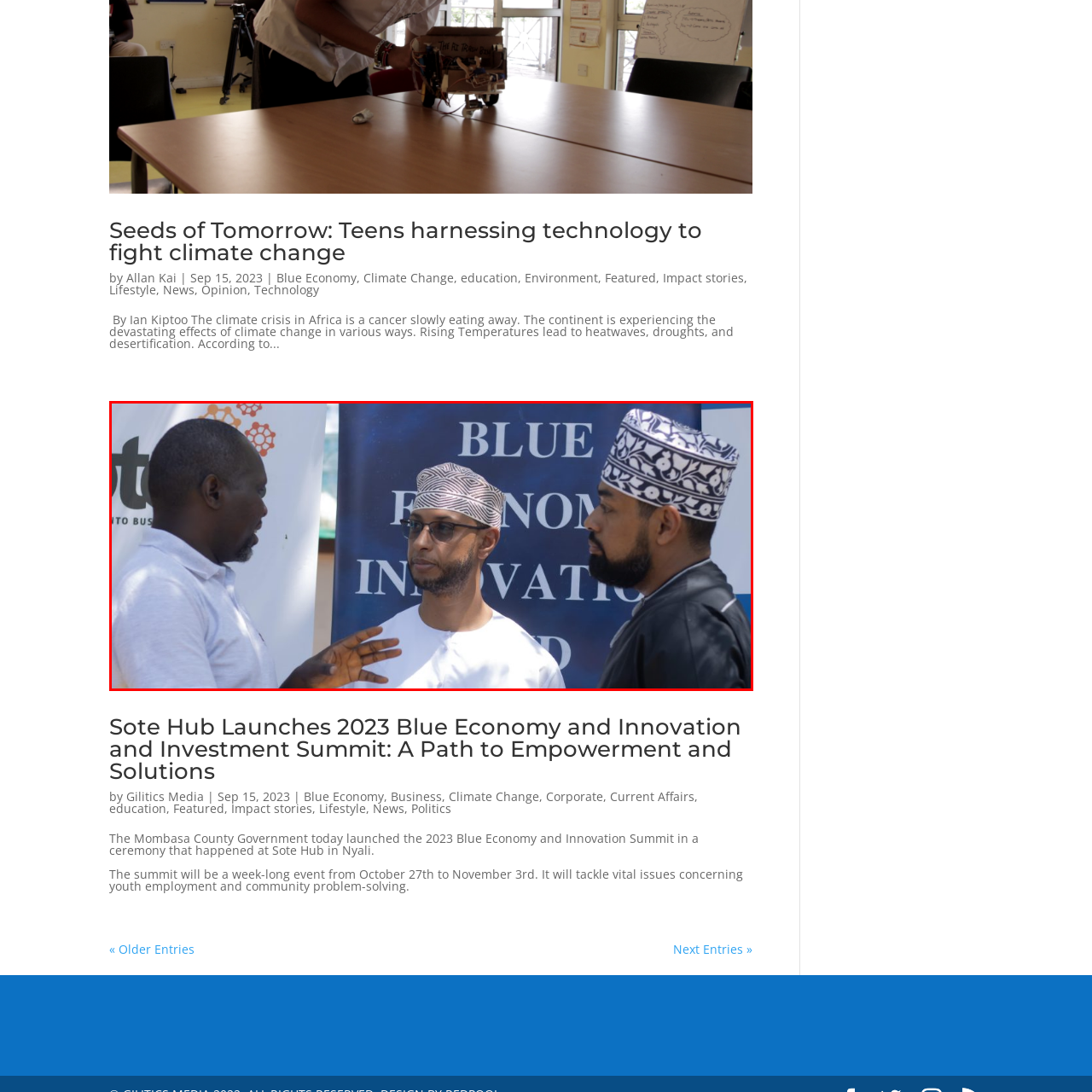Pay attention to the section of the image delineated by the white outline and provide a detailed response to the subsequent question, based on your observations: 
How many individuals are engaged in conversation in the foreground?

By carefully observing the image, I counted three individuals actively participating in the conversation, including the man on the left, the central figure, and the man on the right, all of whom are engaged in a collaborative discussion.